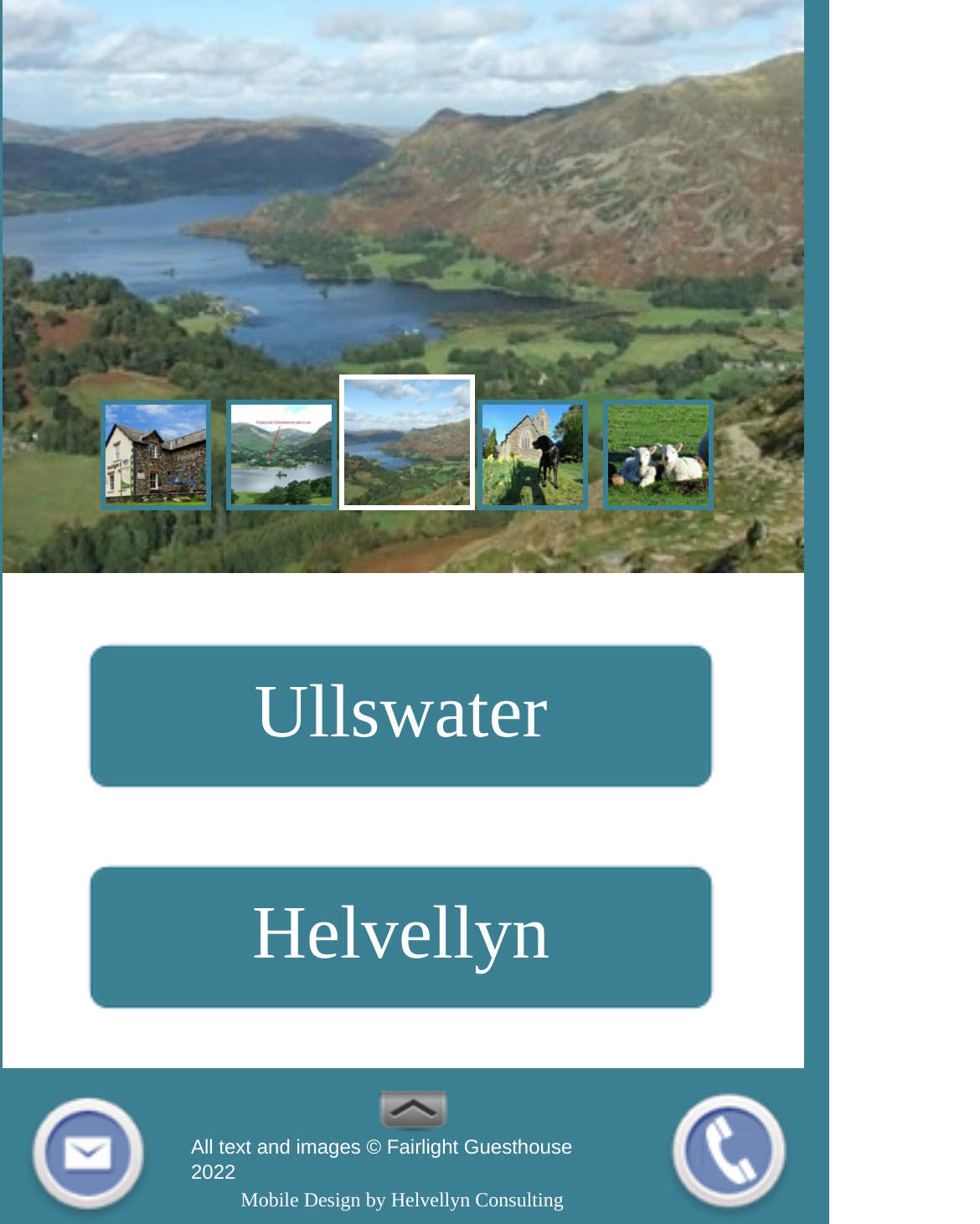What is the theme of the webpage?
Please provide an in-depth and detailed response to the question.

The theme of the webpage can be inferred from the presence of links like 'Ullswater' and 'Helvellyn', which are likely locations, and the copyright information that mentions 'Fairlight Guesthouse'.